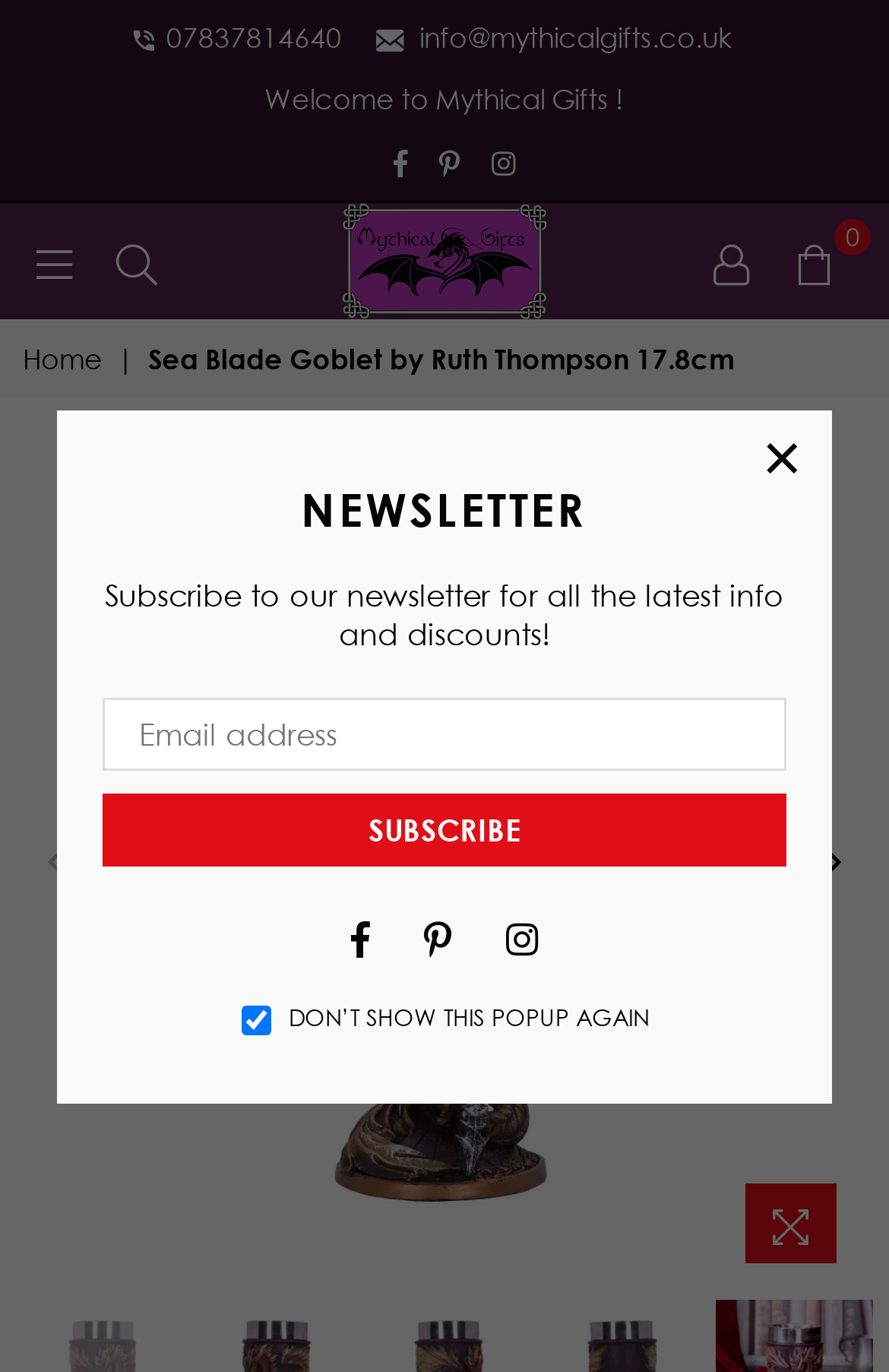Please specify the bounding box coordinates of the clickable region necessary for completing the following instruction: "Visit Facebook page". The coordinates must consist of four float numbers between 0 and 1, i.e., [left, top, right, bottom].

[0.377, 0.668, 0.433, 0.699]